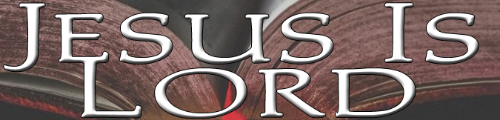Using the information shown in the image, answer the question with as much detail as possible: What is the book in the image symbolizing?

The open book in the image is symbolizing scripture, which is a fundamental part of the Christian faith, and it reinforces the idea of teachings and beliefs that are foundational to Christianity.